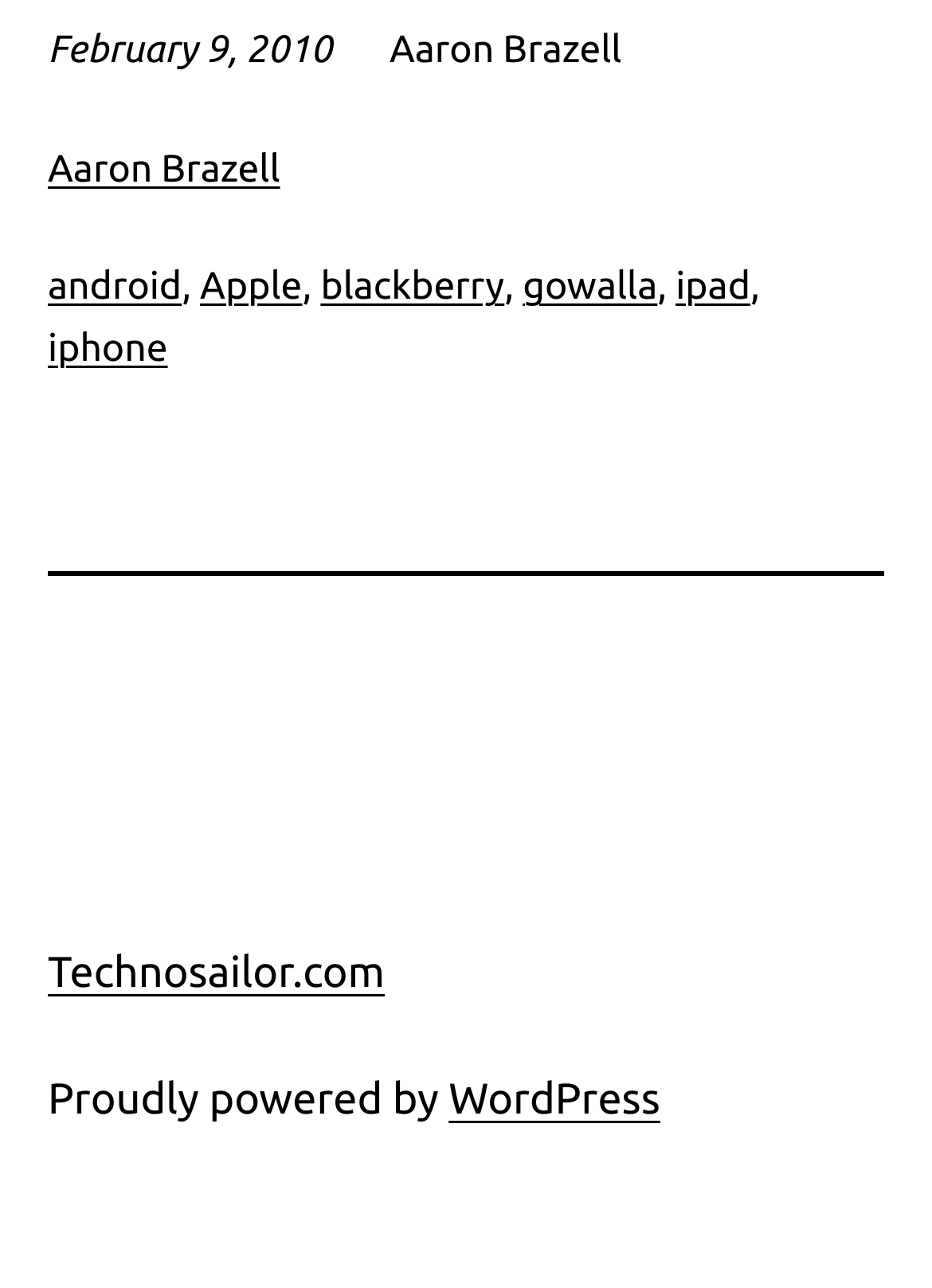What is the name of the website?
Answer the question with a single word or phrase derived from the image.

Technosailor.com